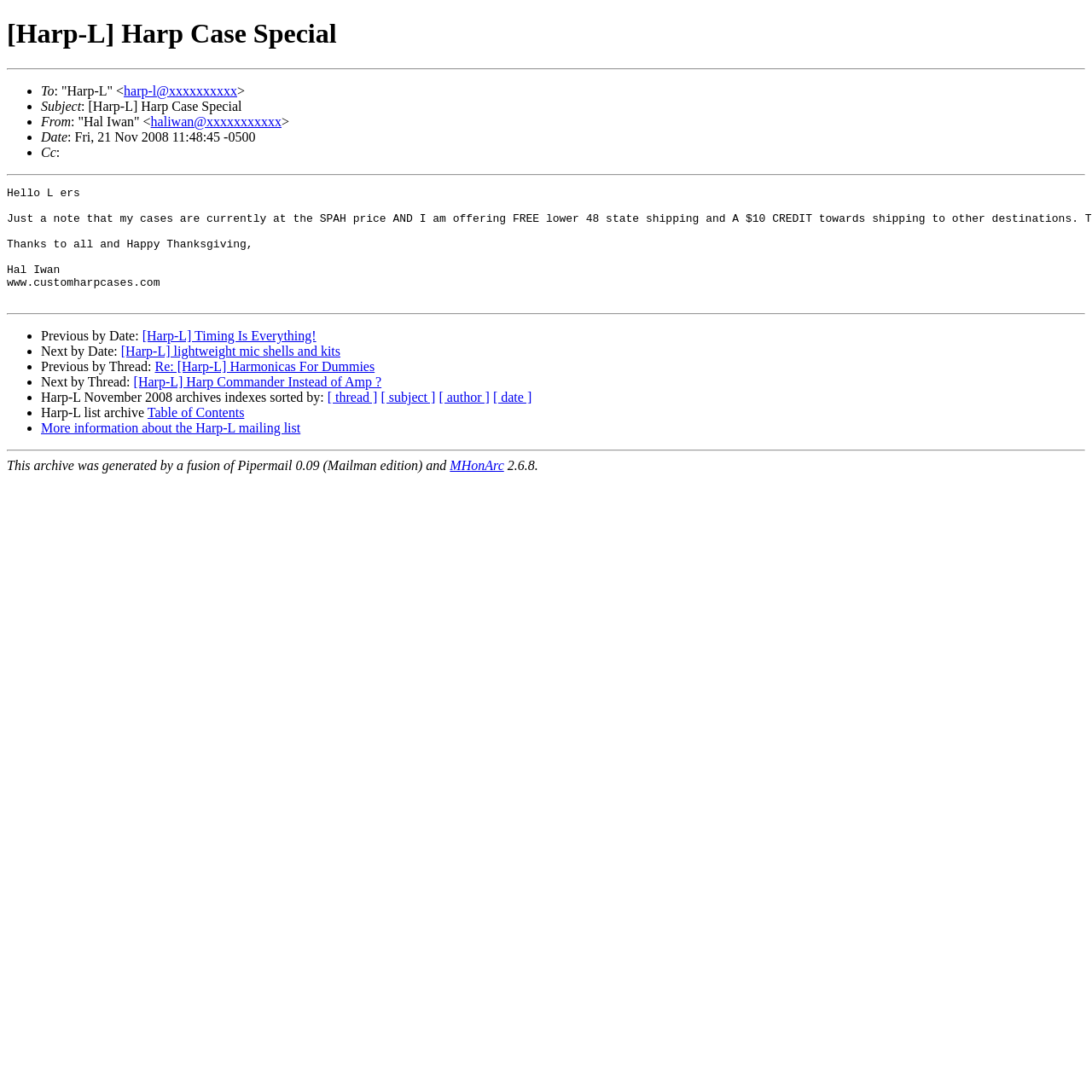Using the details from the image, please elaborate on the following question: What is the date of the email?

I found the date of the email by looking at the static text element that says 'Date: Fri, 21 Nov 2008 11:48:45 -0500'.